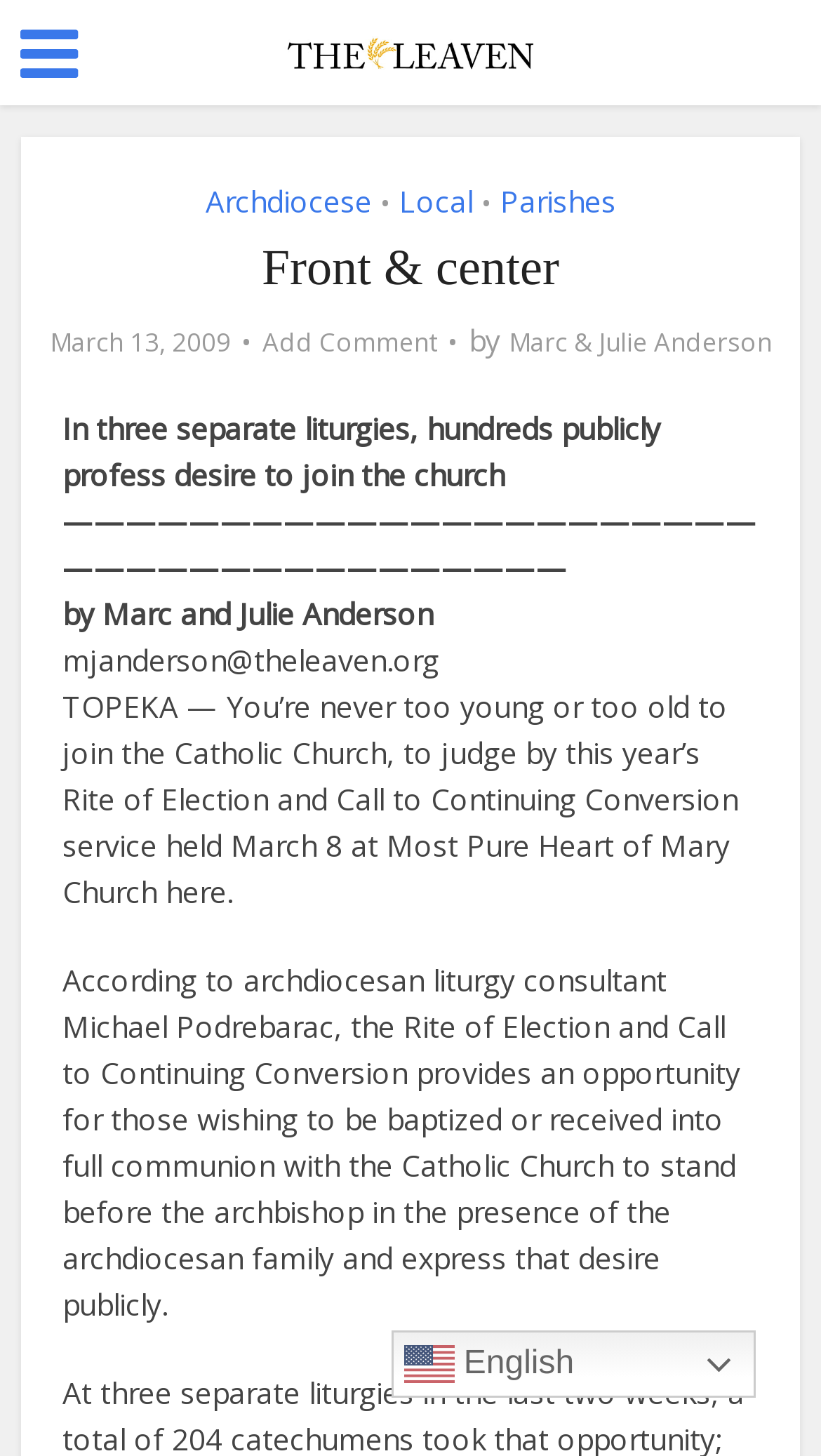Give the bounding box coordinates for the element described by: "Marc & Julie Anderson".

[0.619, 0.224, 0.94, 0.246]